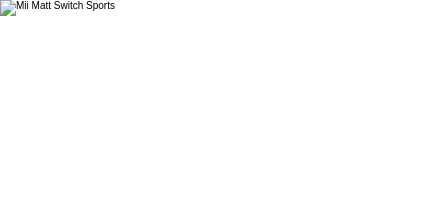Who is the host of the podcast episode?
With the help of the image, please provide a detailed response to the question.

According to the caption, the podcast episode 'TheGamer Podcast Episode 36 Is Out Now' is hosted by George Foster, who invites listeners to engage with the latest gaming trends.